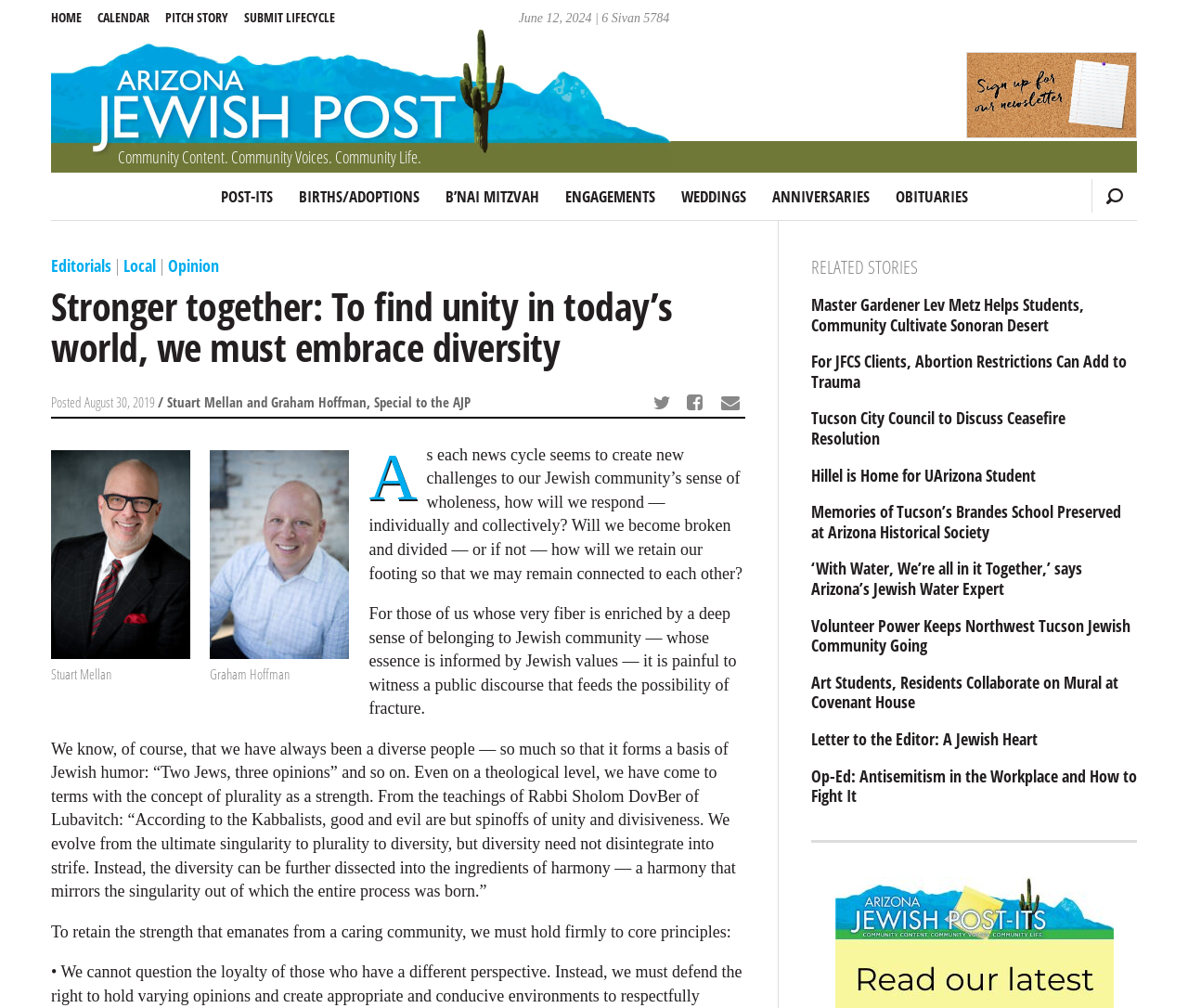Provide a thorough and detailed response to the question by examining the image: 
How many related stories are listed?

I found the number of related stories by counting the link elements with text starting with 'Master Gardener...' to 'Letter to the Editor...' which are located below the 'RELATED STORIES' heading.